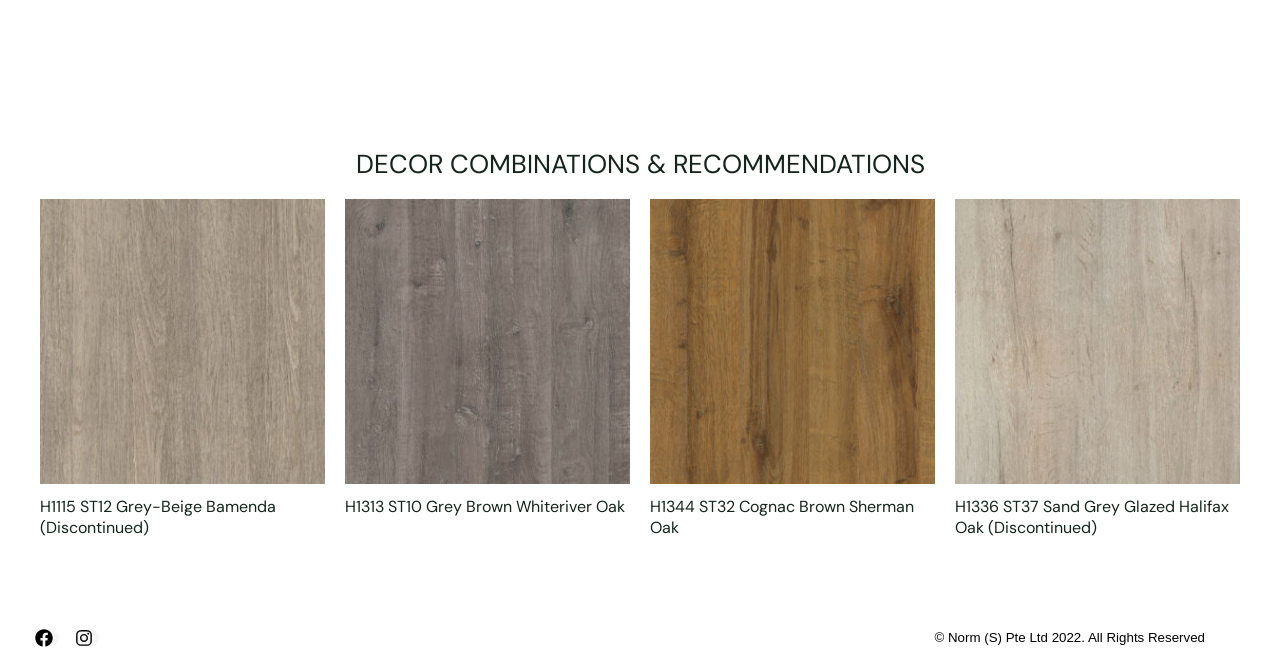How many decor combinations are discontinued?
Look at the image and provide a detailed response to the question.

There are two decor combinations that are discontinued, which are indicated by the '(Discontinued)' text associated with the links 'H1115 ST12 Grey-Beige Bamenda (Discontinued)' and 'H1336 ST37 Sand Grey Glazed Halifax Oak (Discontinued)'.